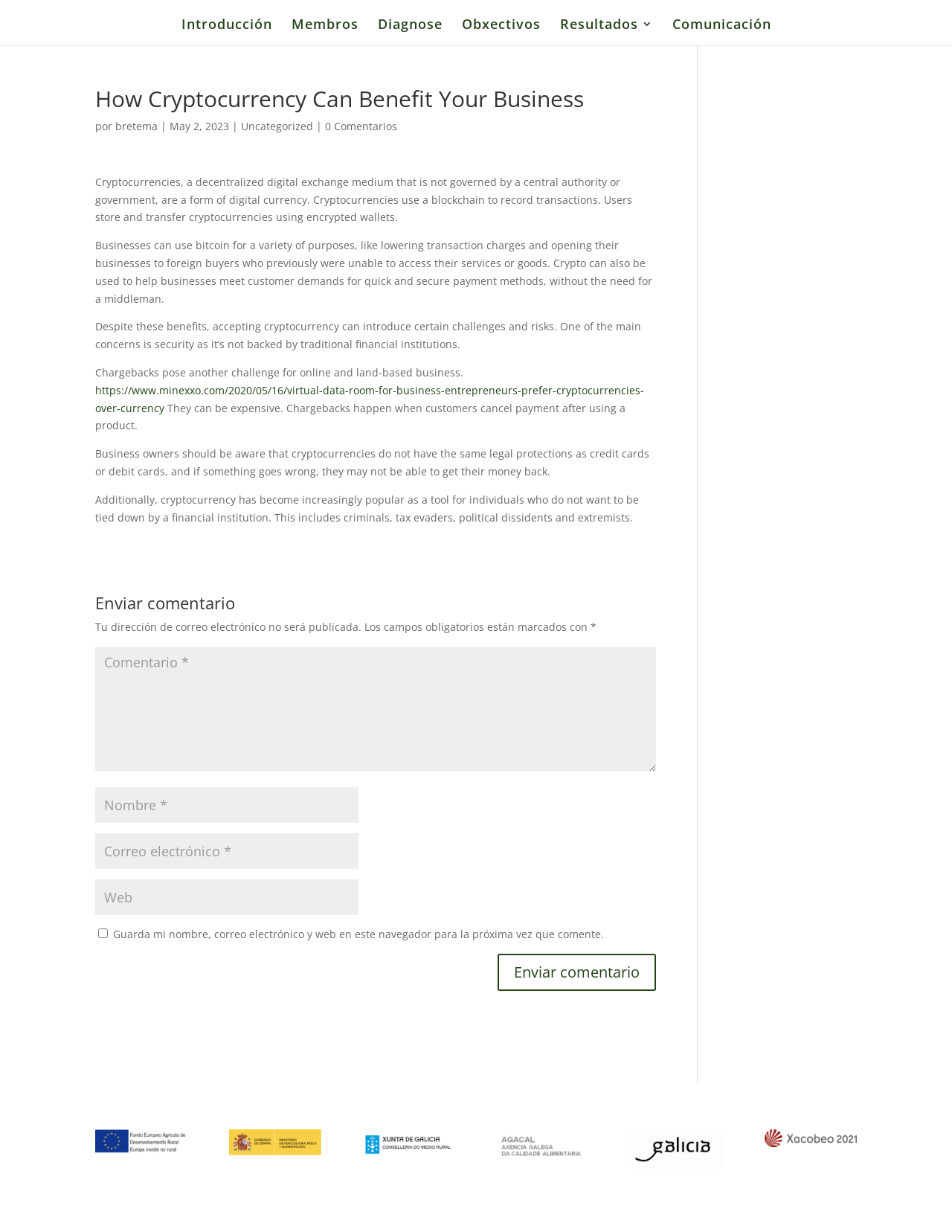Bounding box coordinates are specified in the format (top-left x, top-left y, bottom-right x, bottom-right y). All values are floating point numbers bounded between 0 and 1. Please provide the bounding box coordinate of the region this sentence describes: input value="Nombre *" name="author"

[0.1, 0.639, 0.377, 0.668]